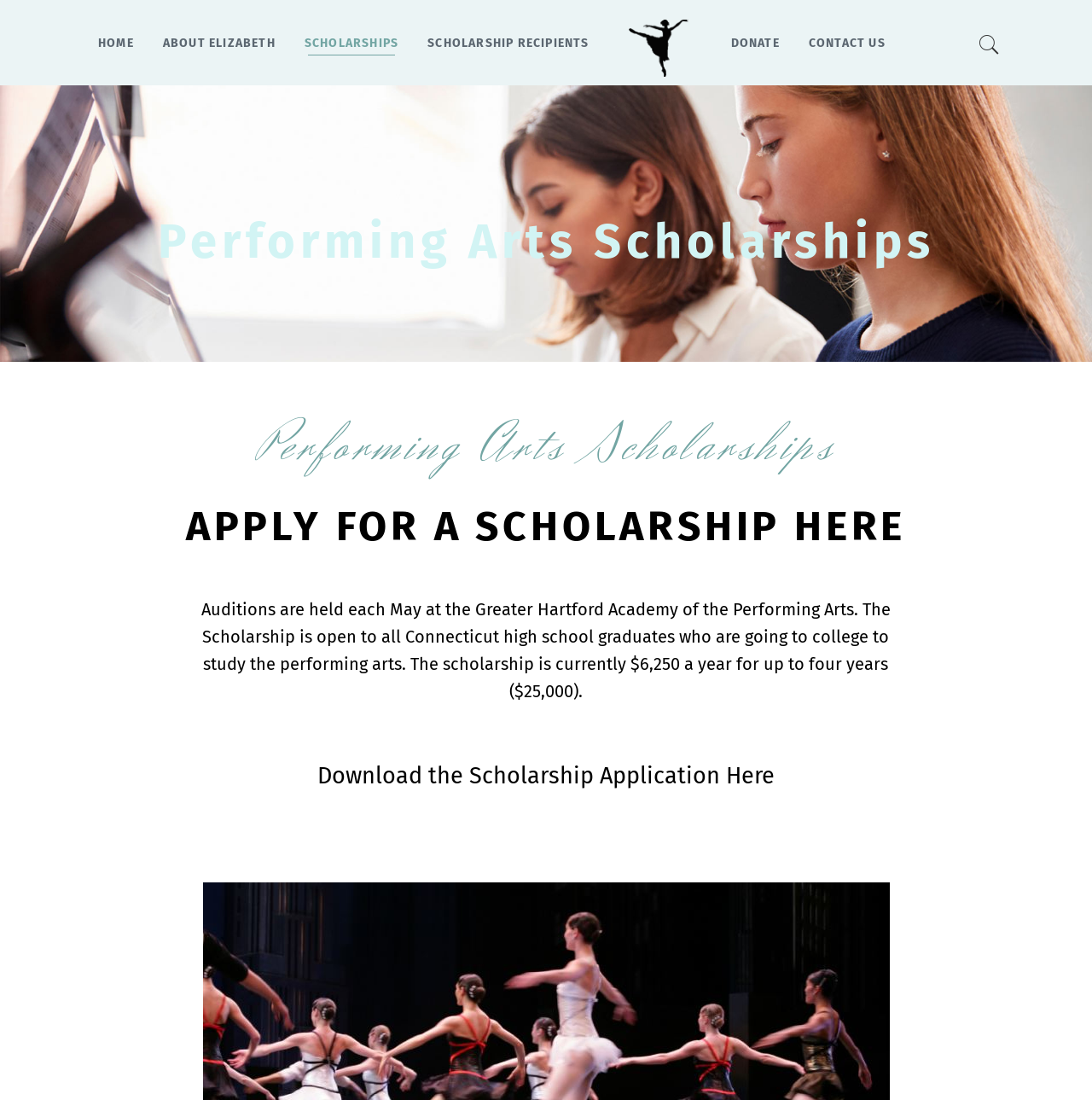What can be downloaded from the webpage?
Please answer the question as detailed as possible based on the image.

The webpage provides a link to download the scholarship application, which is indicated by the heading element 'Download the Scholarship Application Here' and the link element with the same name.